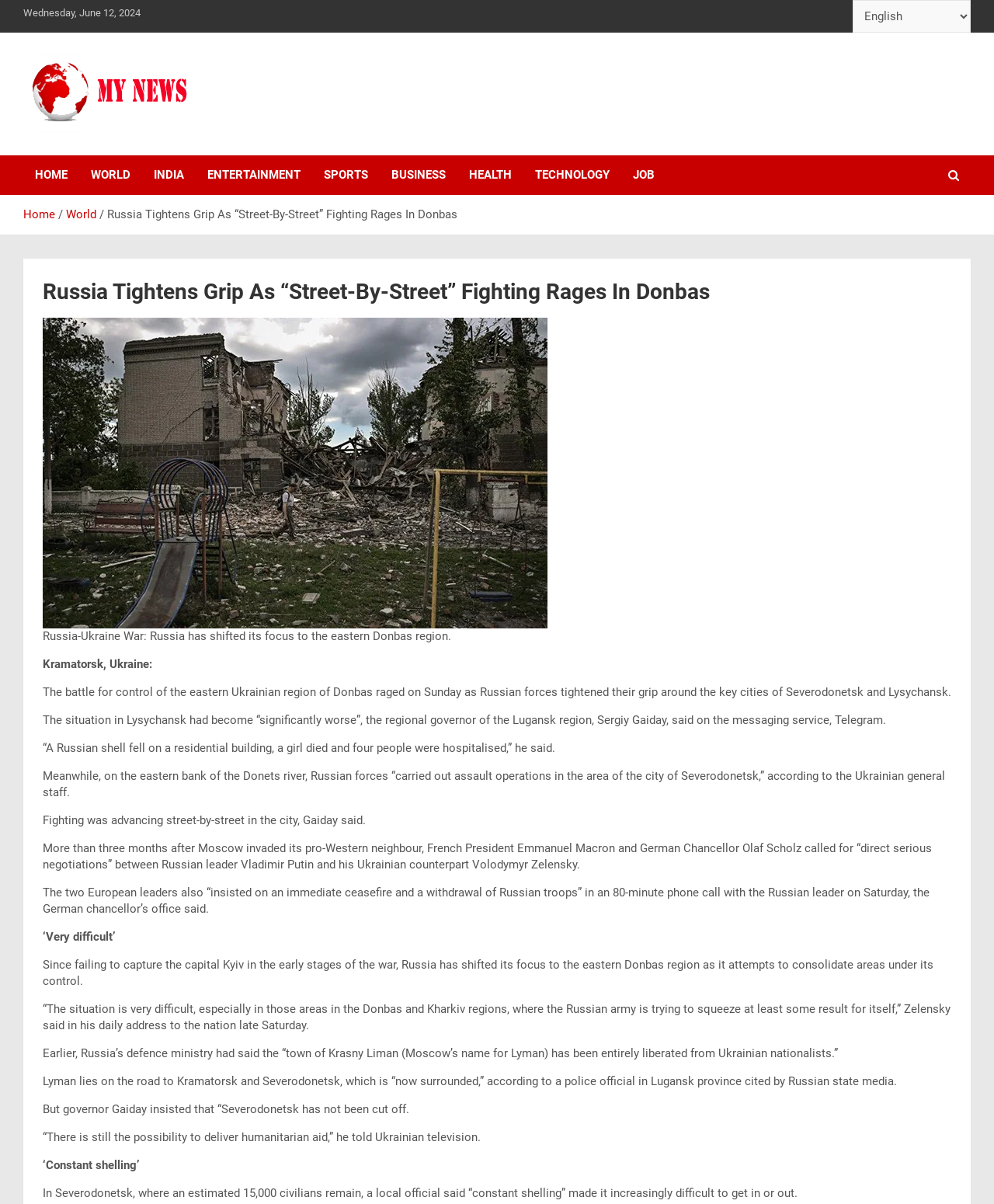Show the bounding box coordinates for the HTML element as described: "Home".

[0.023, 0.129, 0.08, 0.162]